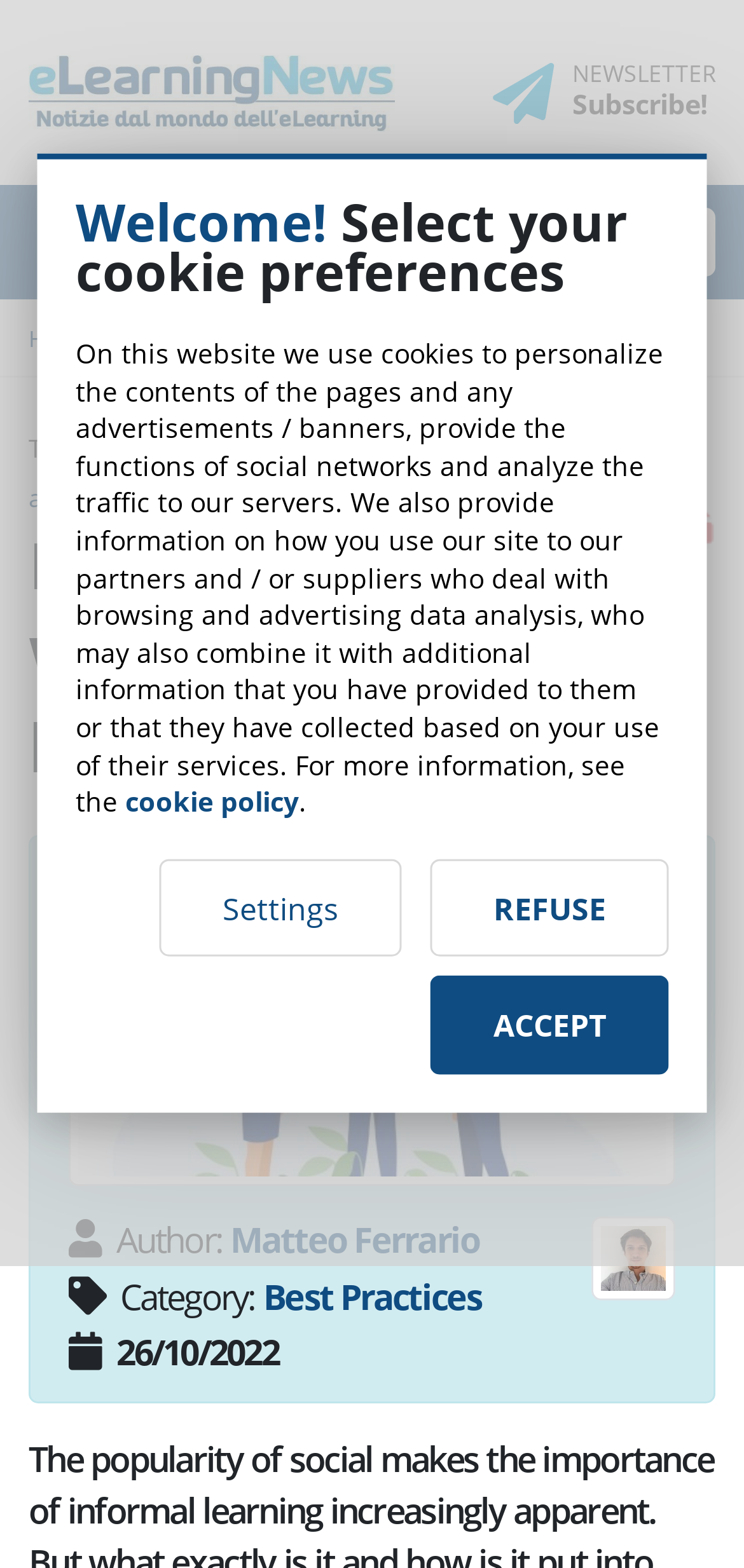Observe the image and answer the following question in detail: Who is the author of the article?

I found the author information at coordinates [0.795, 0.79, 0.908, 0.812] and saw that the author is Matteo Ferrario, as indicated by the link and image at those coordinates.